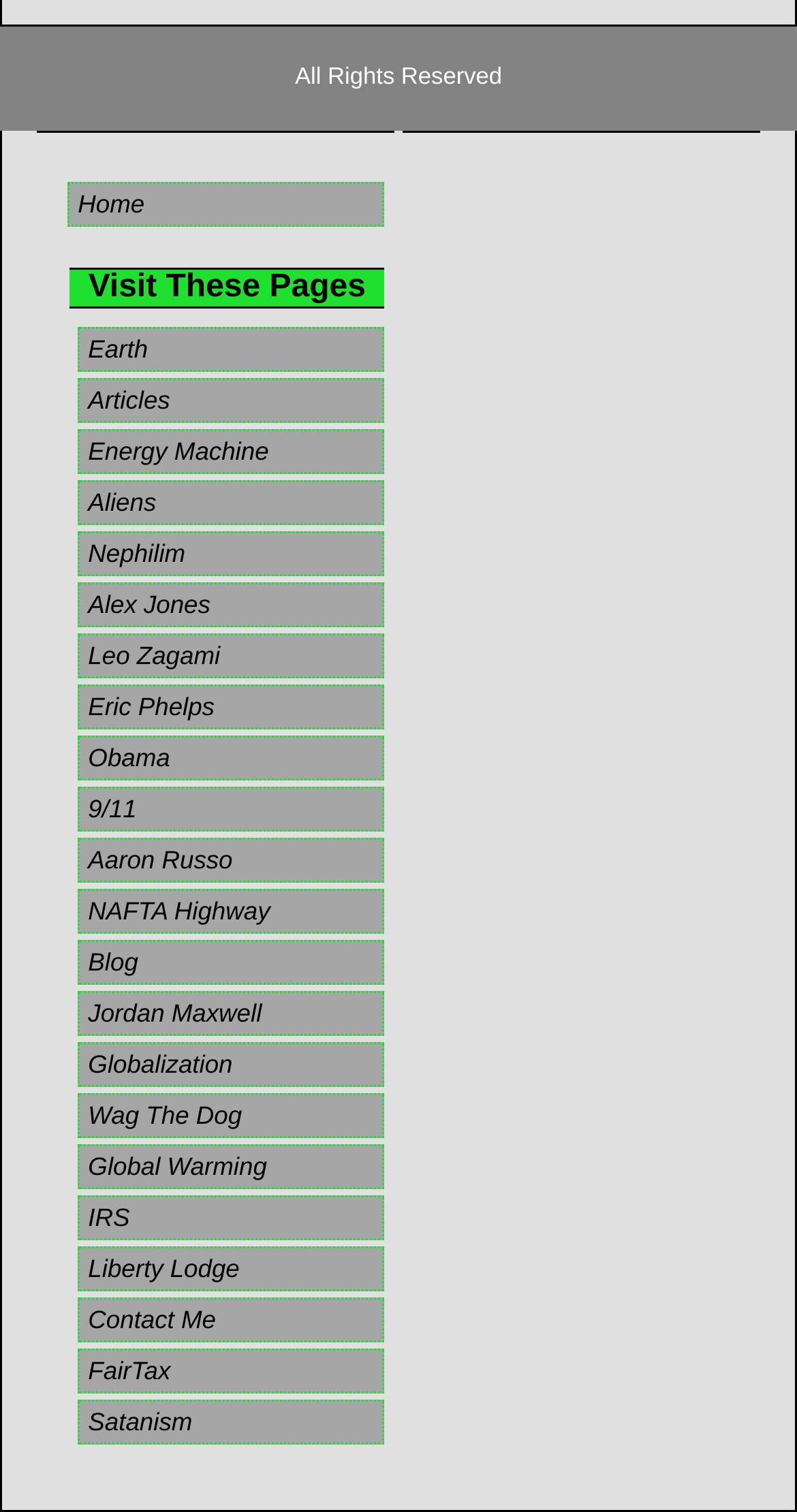Please identify the bounding box coordinates of the clickable area that will fulfill the following instruction: "go to home page". The coordinates should be in the format of four float numbers between 0 and 1, i.e., [left, top, right, bottom].

[0.085, 0.12, 0.482, 0.15]